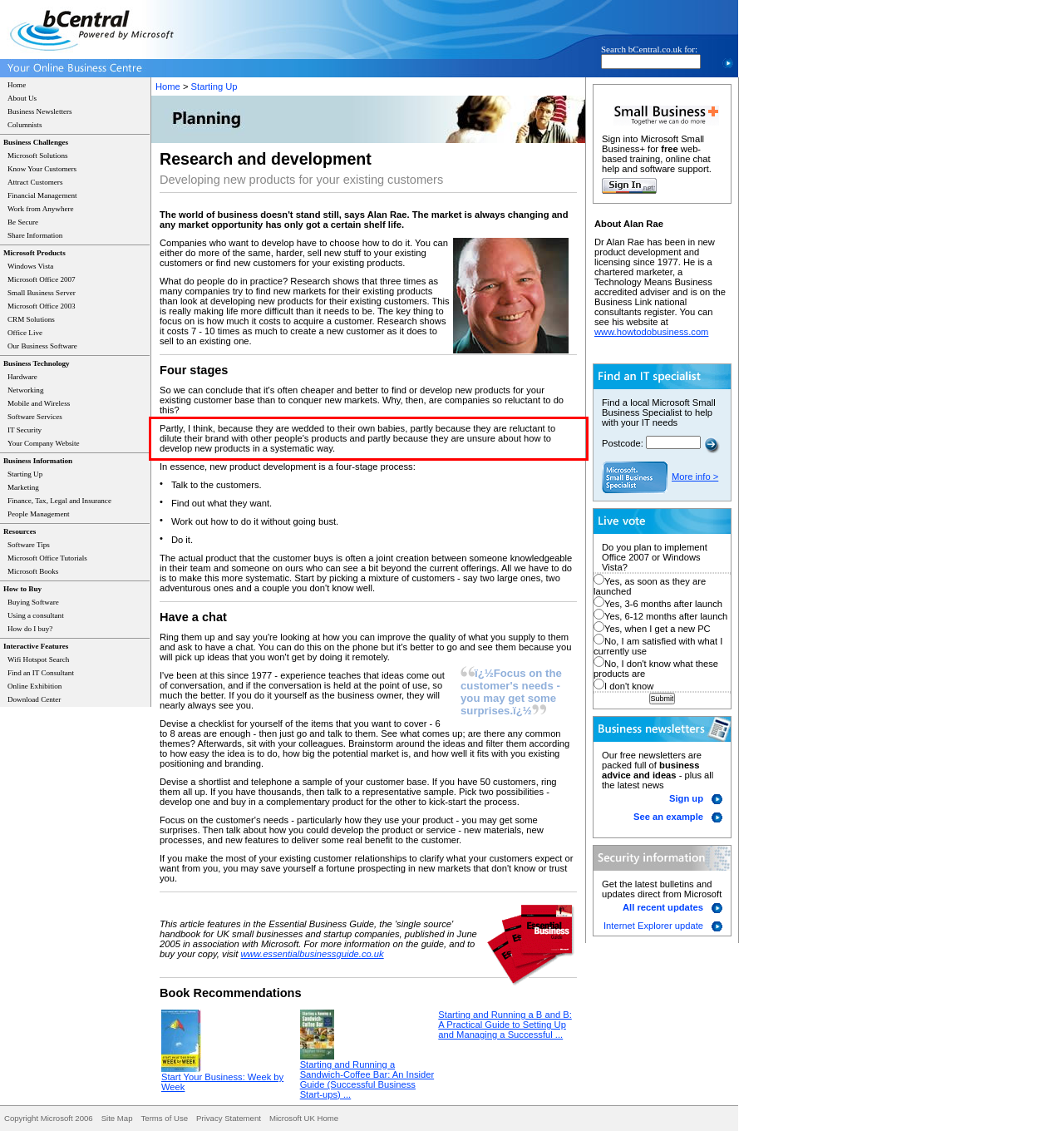You are provided with a screenshot of a webpage containing a red bounding box. Please extract the text enclosed by this red bounding box.

Partly, I think, because they are wedded to their own babies, partly because they are reluctant to dilute their brand with other people's products and partly because they are unsure about how to develop new products in a systematic way.